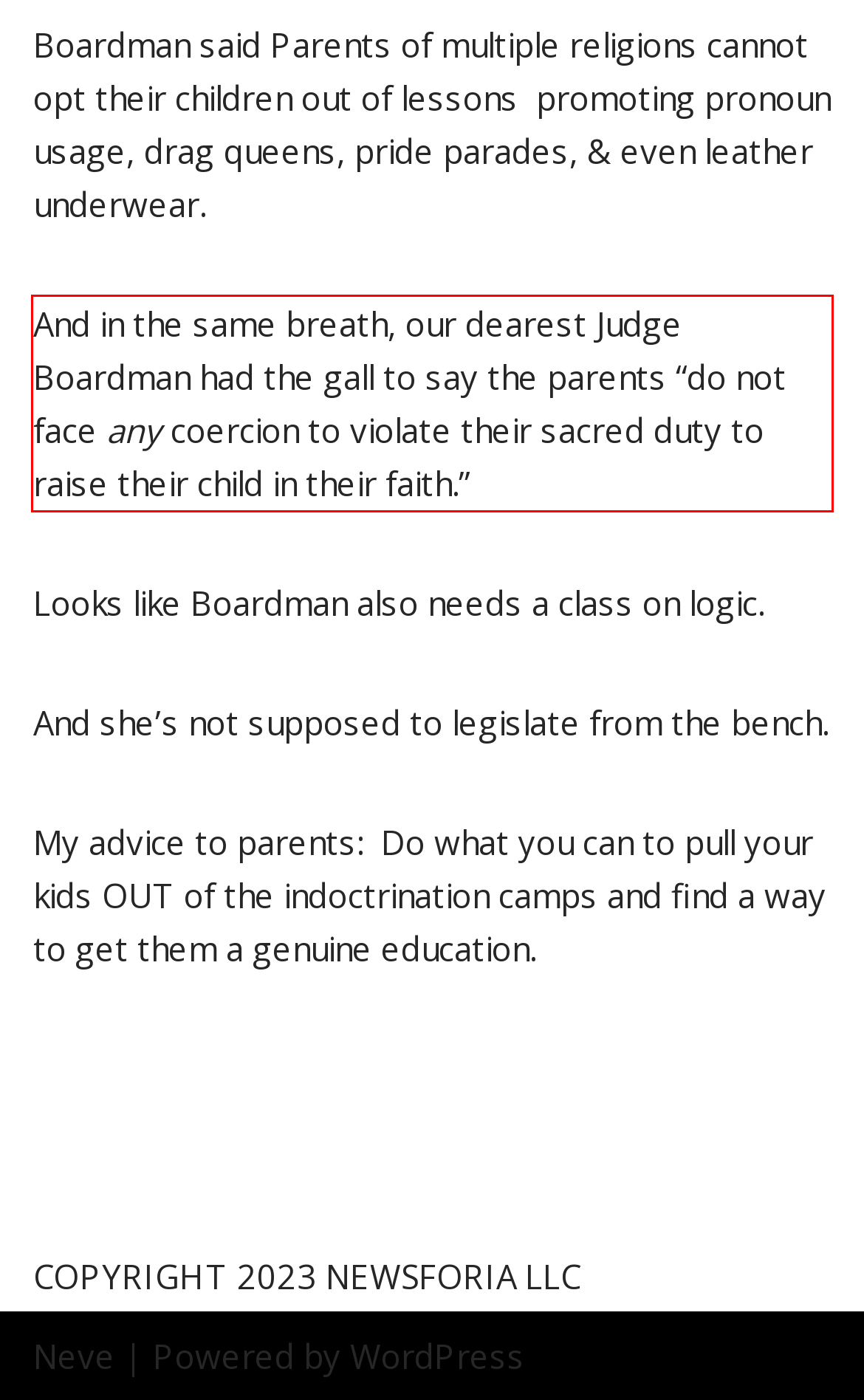Using OCR, extract the text content found within the red bounding box in the given webpage screenshot.

And in the same breath, our dearest Judge Boardman had the gall to say the parents “do not face any coercion to violate their sacred duty to raise their child in their faith.”